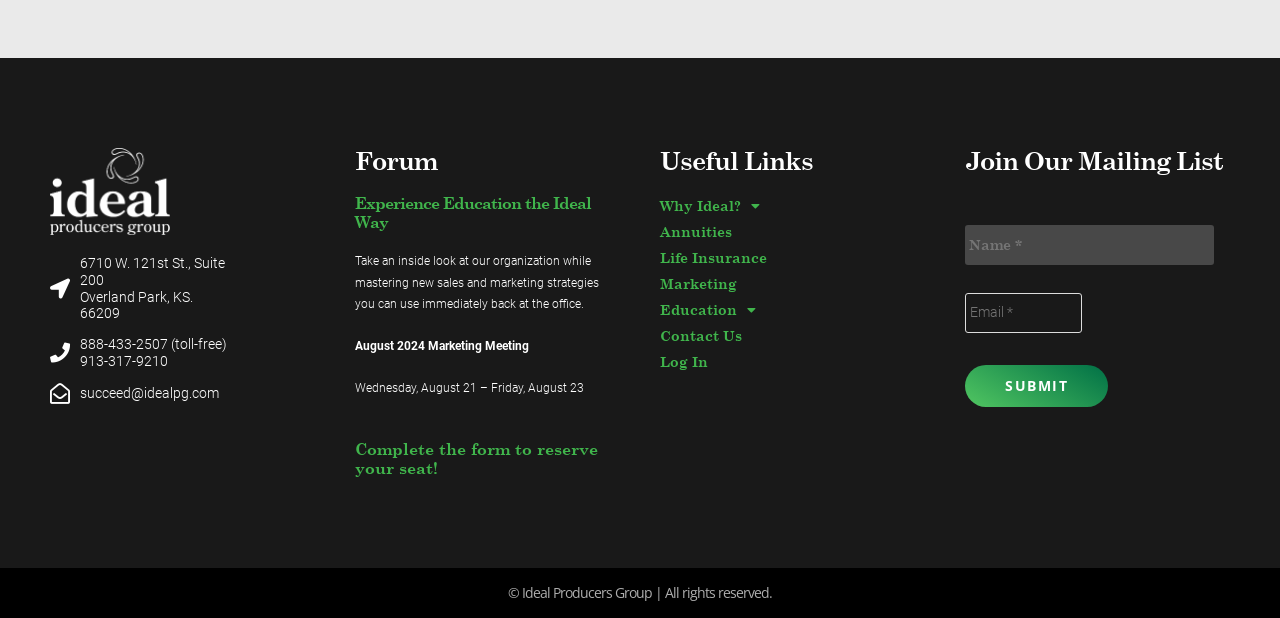What is the purpose of the textbox labeled 'Name'?
Based on the image, answer the question with a single word or brief phrase.

To input name